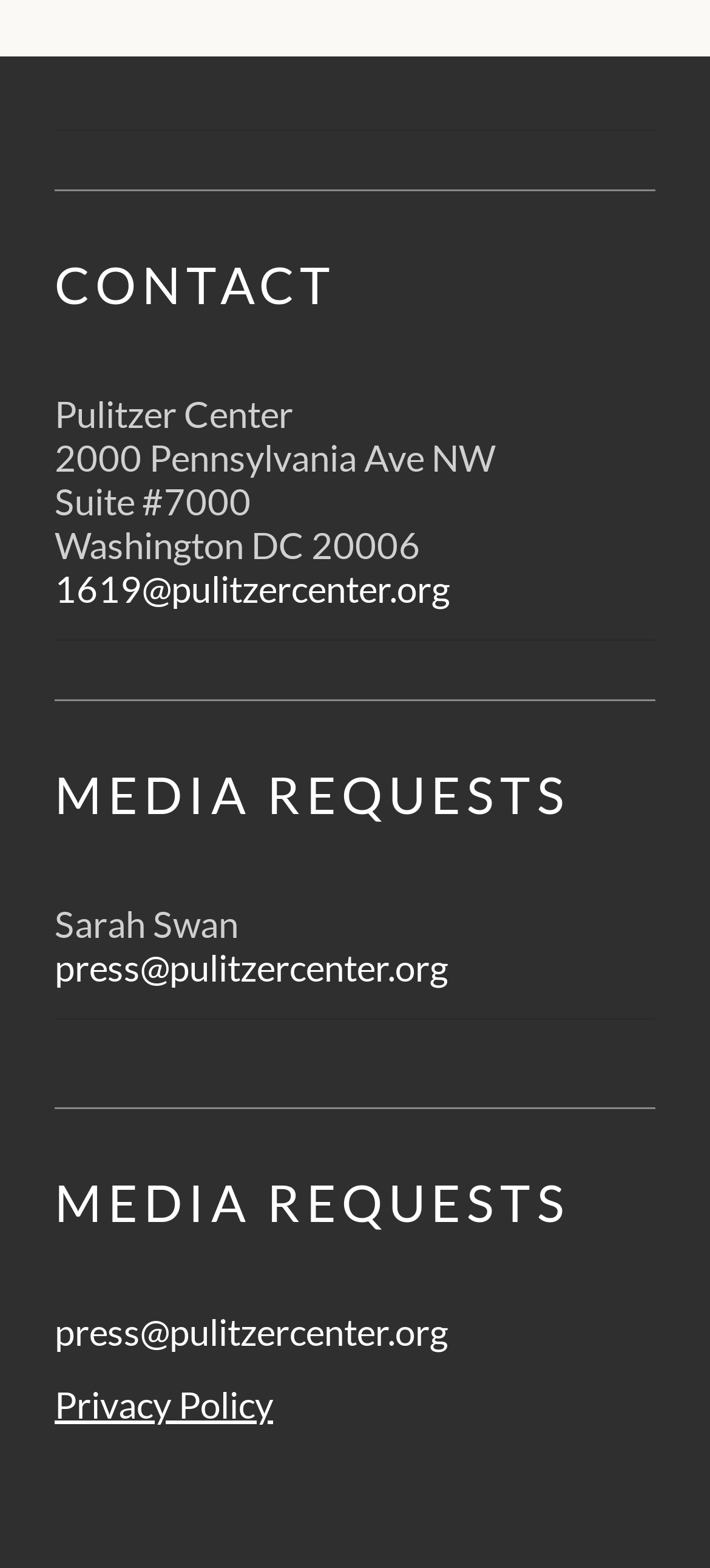Please respond to the question using a single word or phrase:
Is there a privacy policy link on the page?

Yes